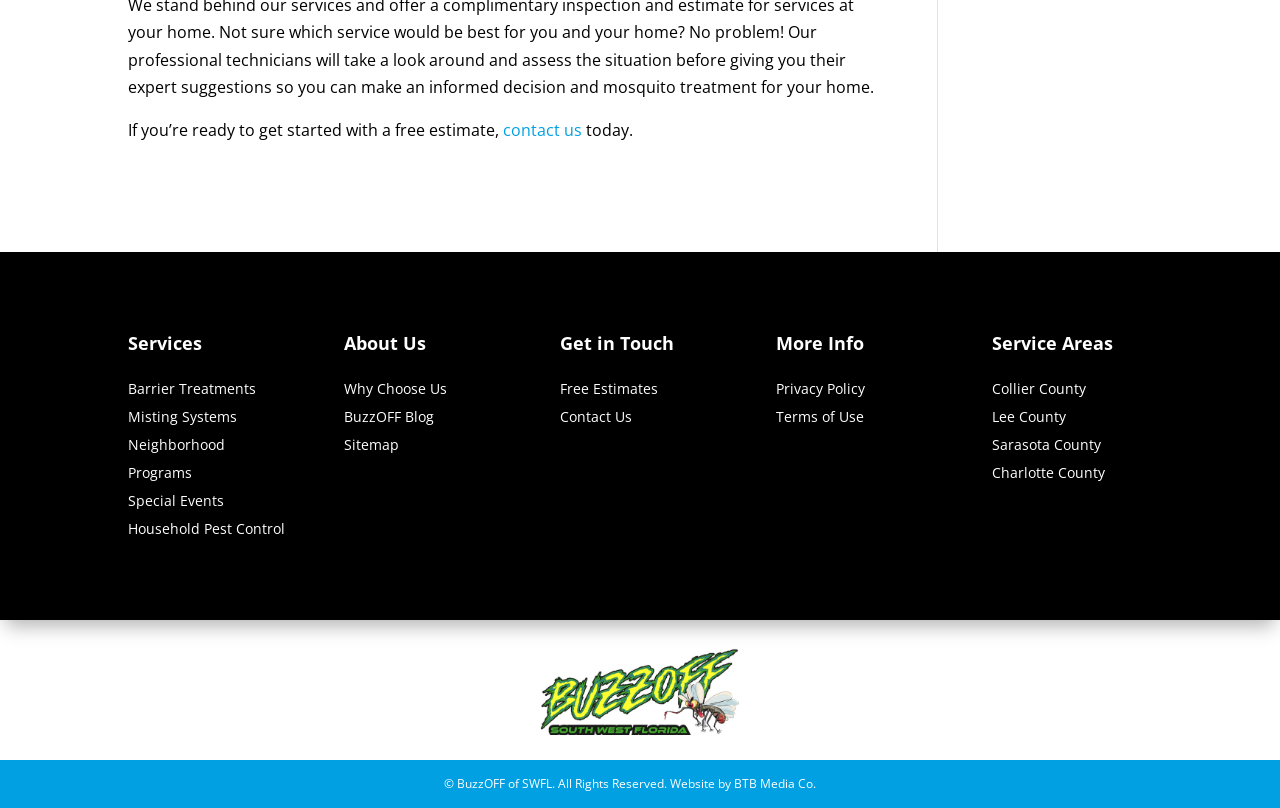Determine the bounding box coordinates of the region that needs to be clicked to achieve the task: "Contact Us".

[0.438, 0.504, 0.494, 0.527]